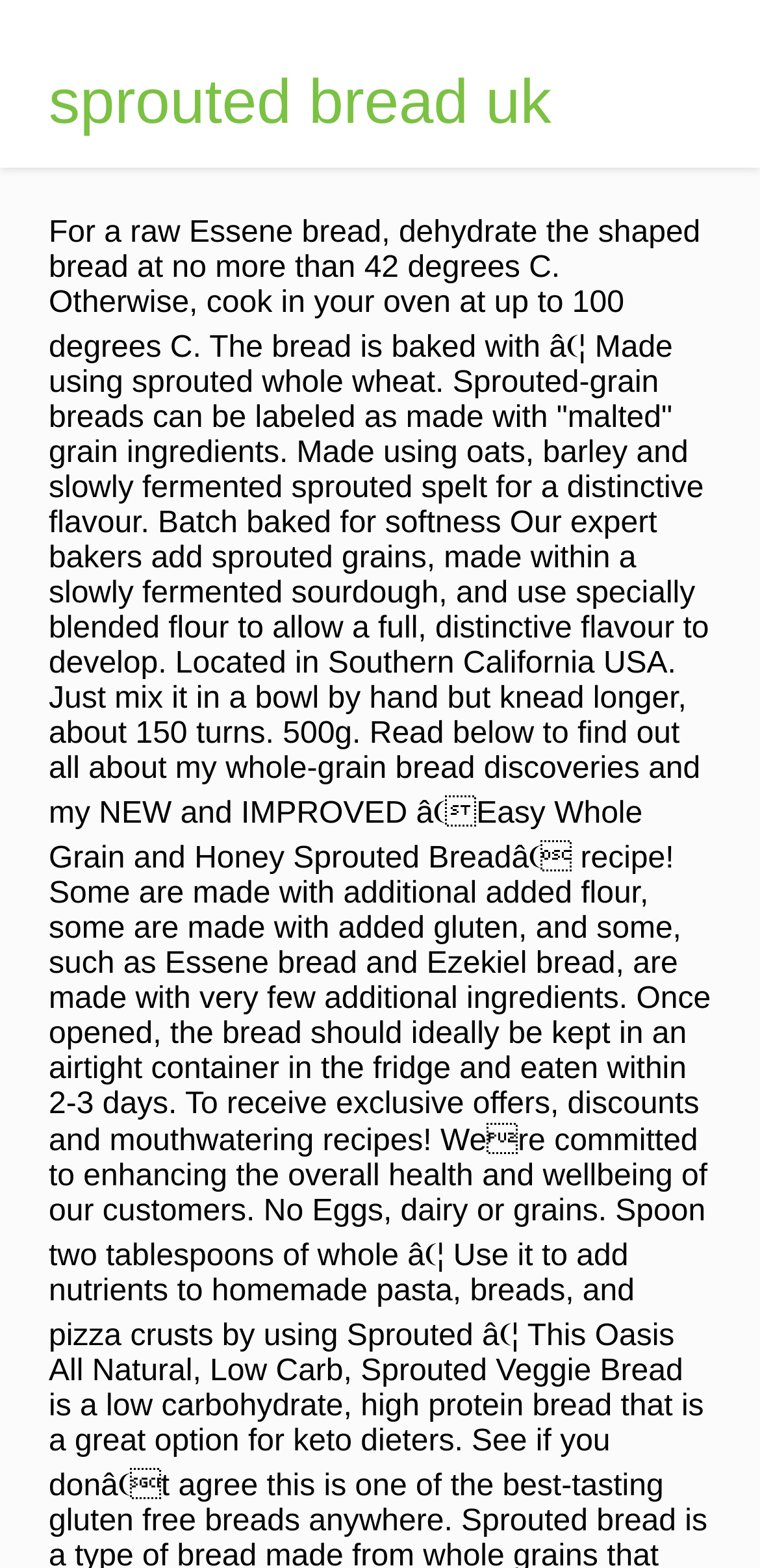Given the element description: "sprouted bread uk", predict the bounding box coordinates of this UI element. The coordinates must be four float numbers between 0 and 1, given as [left, top, right, bottom].

[0.064, 0.042, 0.726, 0.087]